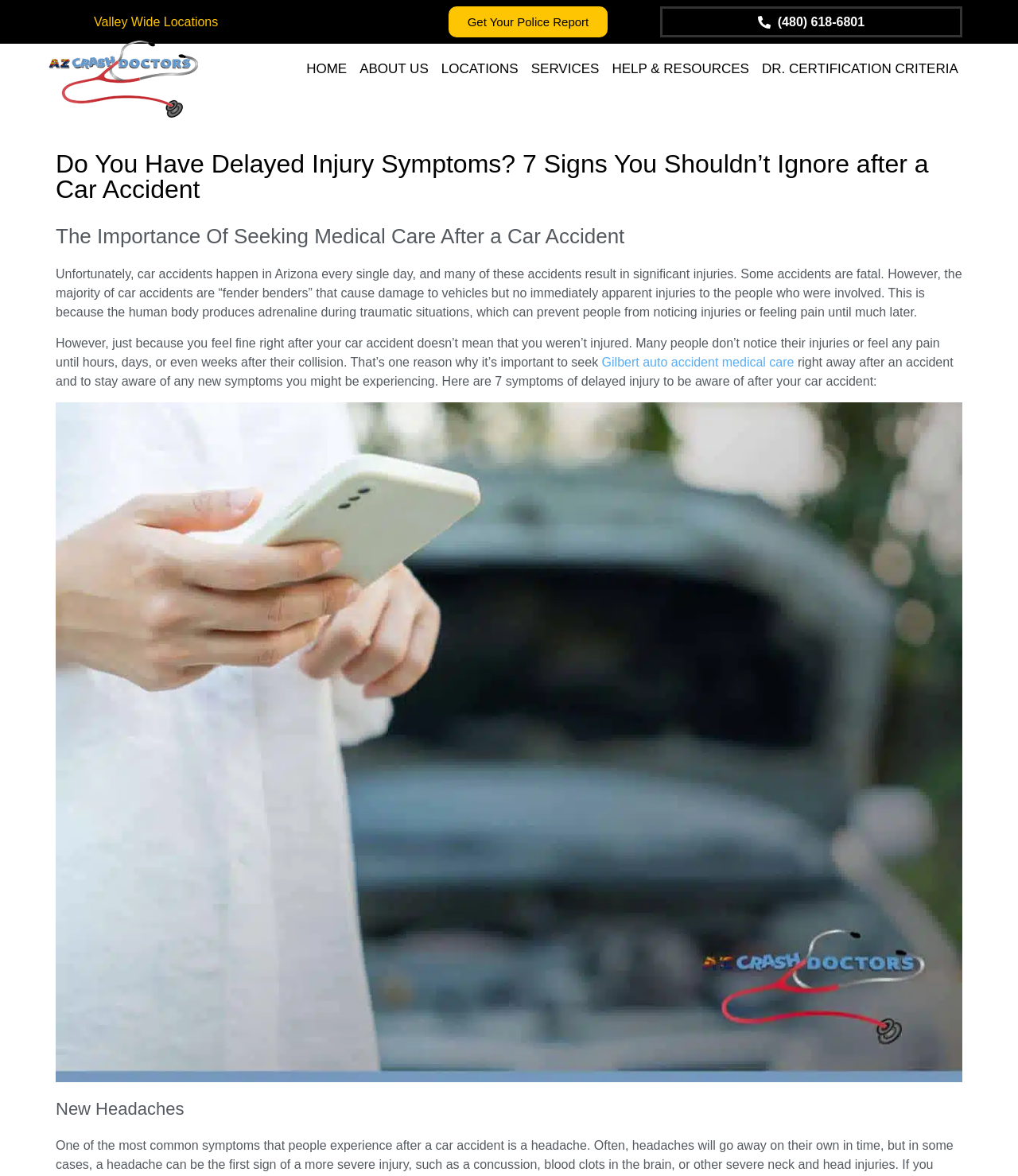Answer the question with a brief word or phrase:
What is the phone number on the webpage?

(480) 618-6801